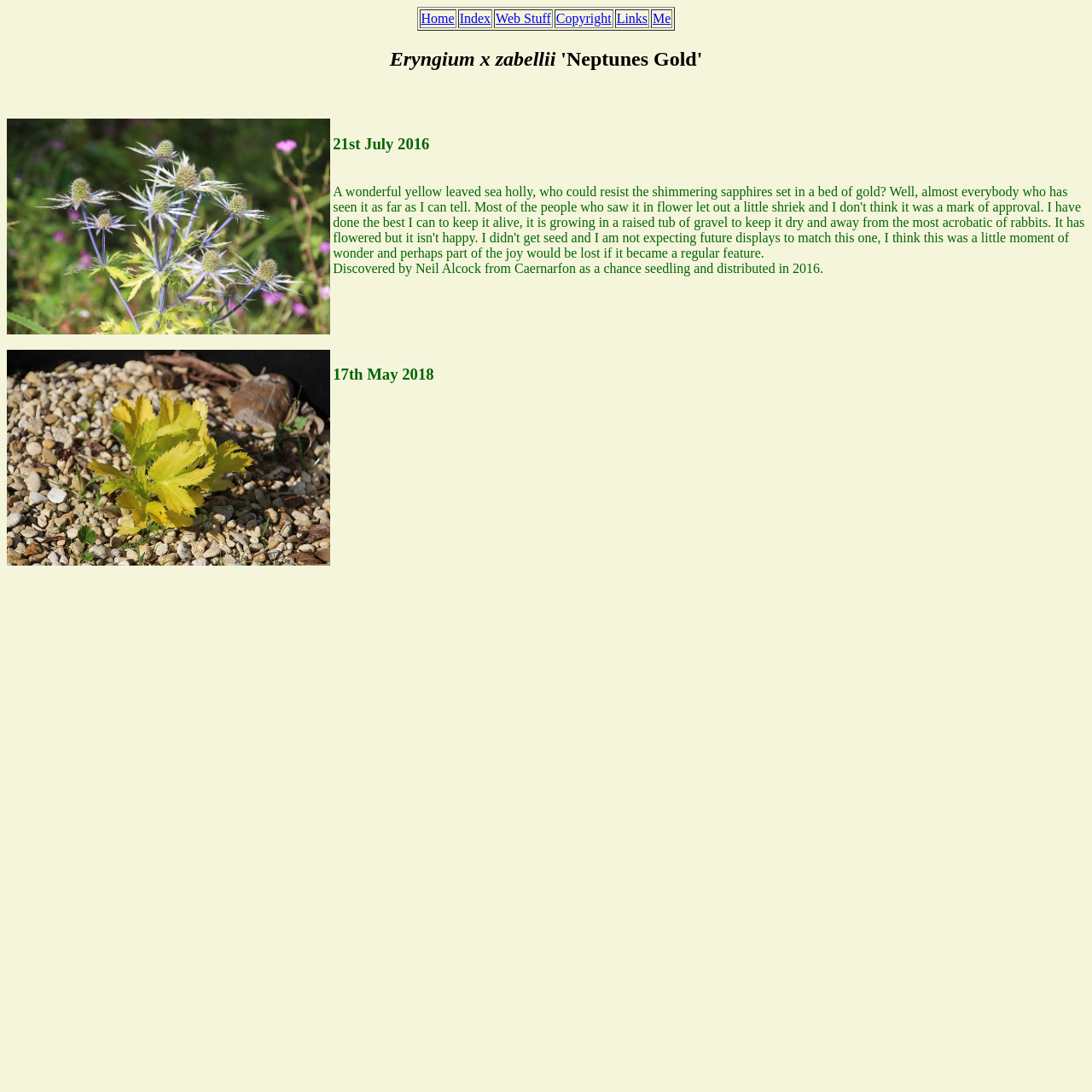Please find the bounding box for the following UI element description. Provide the coordinates in (top-left x, top-left y, bottom-right x, bottom-right y) format, with values between 0 and 1: Web Stuff

[0.454, 0.01, 0.504, 0.023]